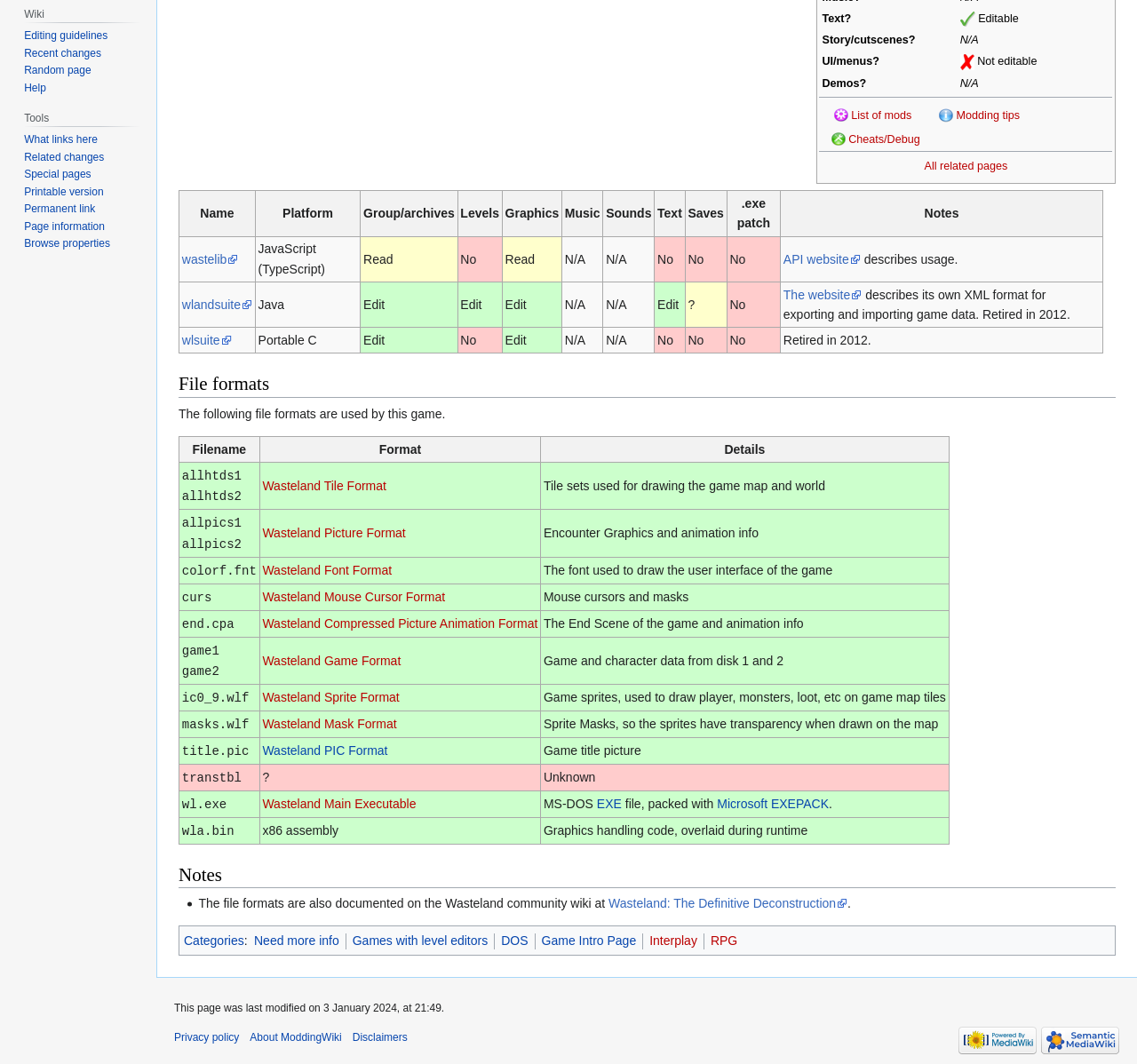Identify and provide the bounding box for the element described by: "Games with level editors".

[0.31, 0.865, 0.429, 0.878]